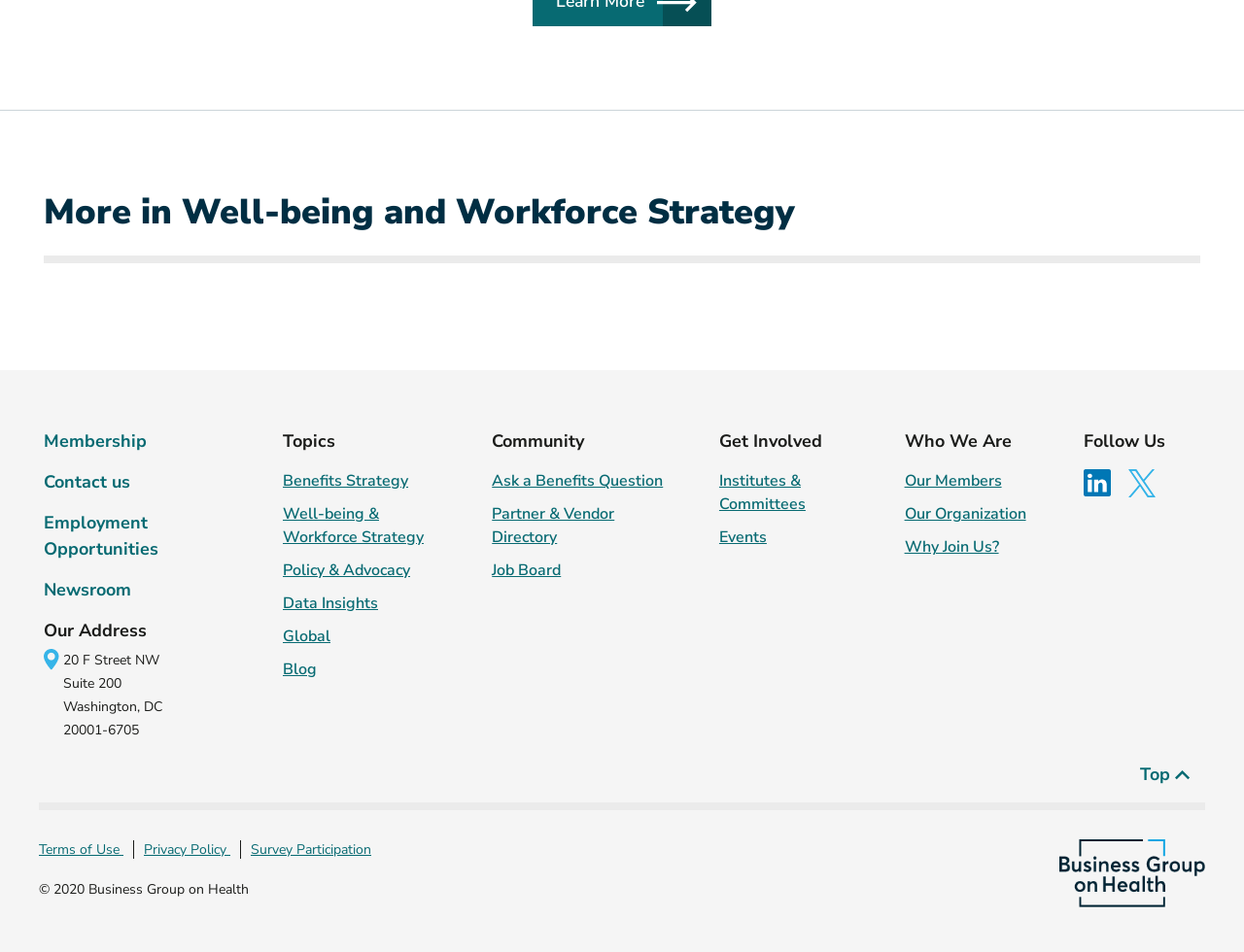What is the name of the company that launched 'Dear Teammate Campaign'?
Provide a fully detailed and comprehensive answer to the question.

The answer can be found in the StaticText element with OCR text 'launched its “Dear Teammate Campaign” to equip and empower teams to have conversations about mental health at work.' which mentions Unilever as the company that launched the campaign.